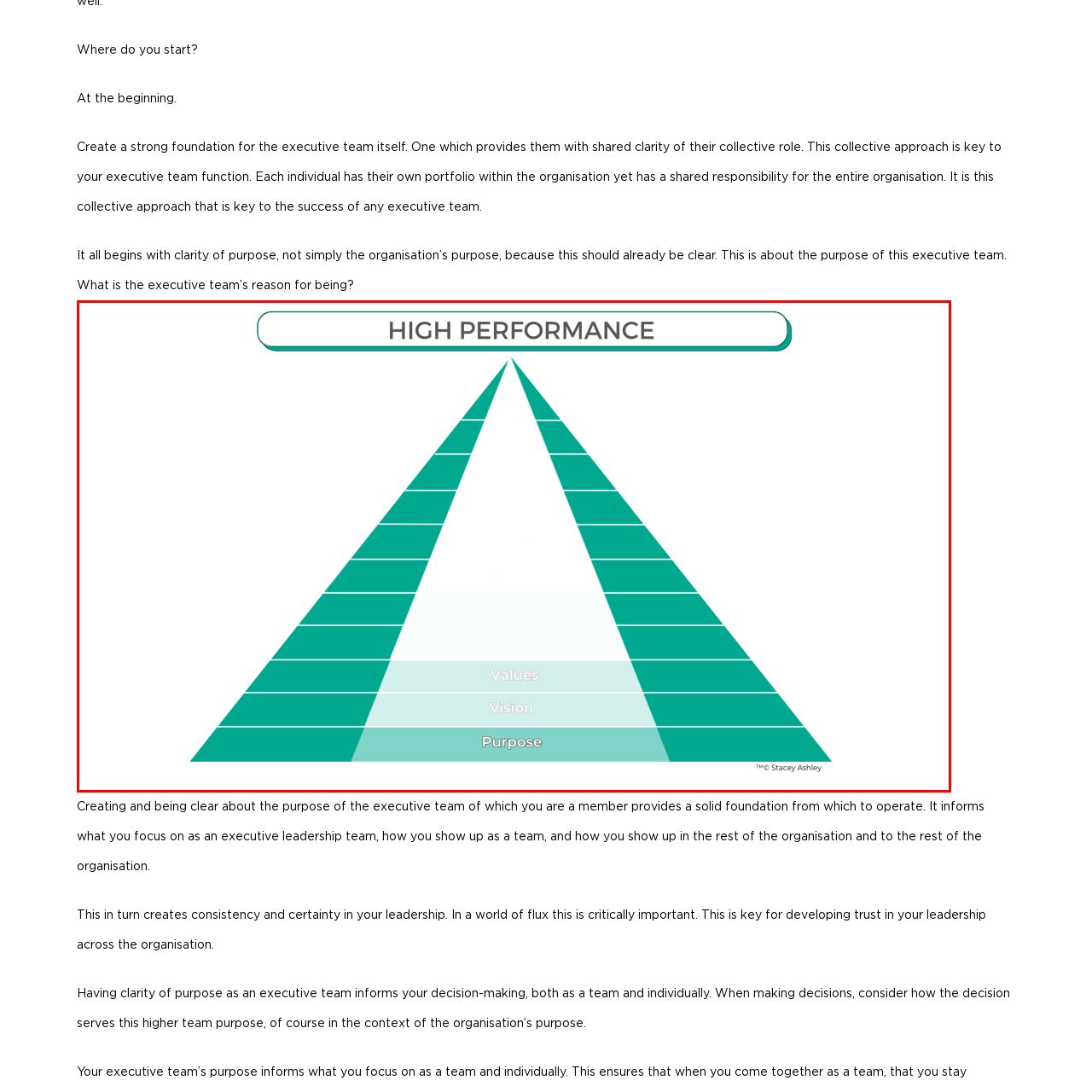Articulate a detailed description of the image enclosed by the red outline.

The image illustrates a conceptual pyramid titled "HIGH PERFORMANCE," which emphasizes the foundational elements necessary for effective executive leadership. The pyramid structure is tiered, with "Purpose" at the base, symbolizing its fundamental role in guiding the team's direction. Above that, layers include "Vision," "Values," "Behaviours," "Shared Priorities," and "Formidable Habits," leading to the apex labeled "Supporting." This layout visually represents how establishing a clear purpose is essential for building clarity and alignment within an executive team, ultimately fostering high performance within the organization. The design echoes the importance of collective responsibilities and the shared clarity necessary for success. The artwork is attributed to Stacey Ashley, highlighting its authorship in the realm of organizational development.